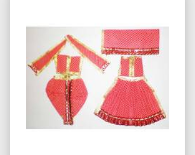Answer the following inquiry with a single word or phrase:
What is the purpose of this dress set?

To dress deities